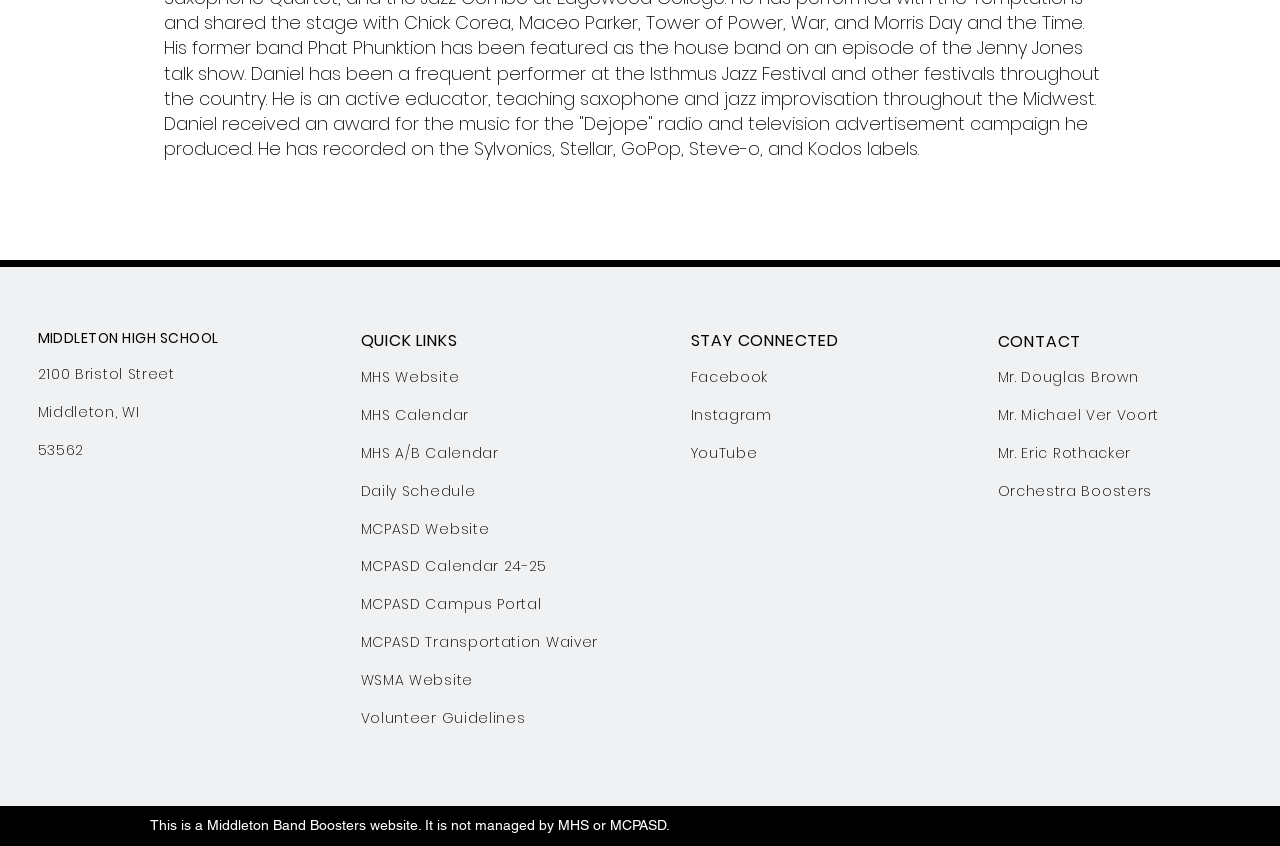Respond to the question below with a single word or phrase:
What is the name of the high school?

Middleton High School